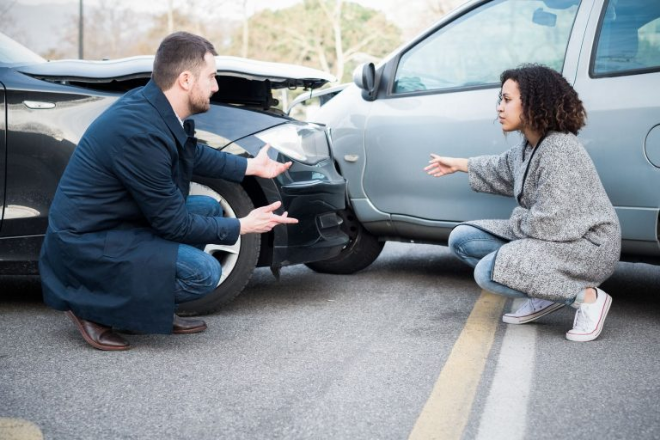Describe the scene depicted in the image with great detail.

In a tense moment following a car accident, a man and a woman engage in conversation near their damaged vehicles. The man, crouched down with an expressive hand gesture, appears to be explaining his perspective on the situation. He wears a dark coat, emphasizing the seriousness of the encounter. The woman, sitting on the pavement, looks up at him with a concerned expression, her hands gesturing as if she is seeking clarity or making her case. The background shows a quiet parking lot with trees in the distance, indicating a calm setting despite the unsettling circumstances. The damage to the vehicles hints at the impact of the collision, highlighting the need for communication and possibly negotiation between the two individuals.